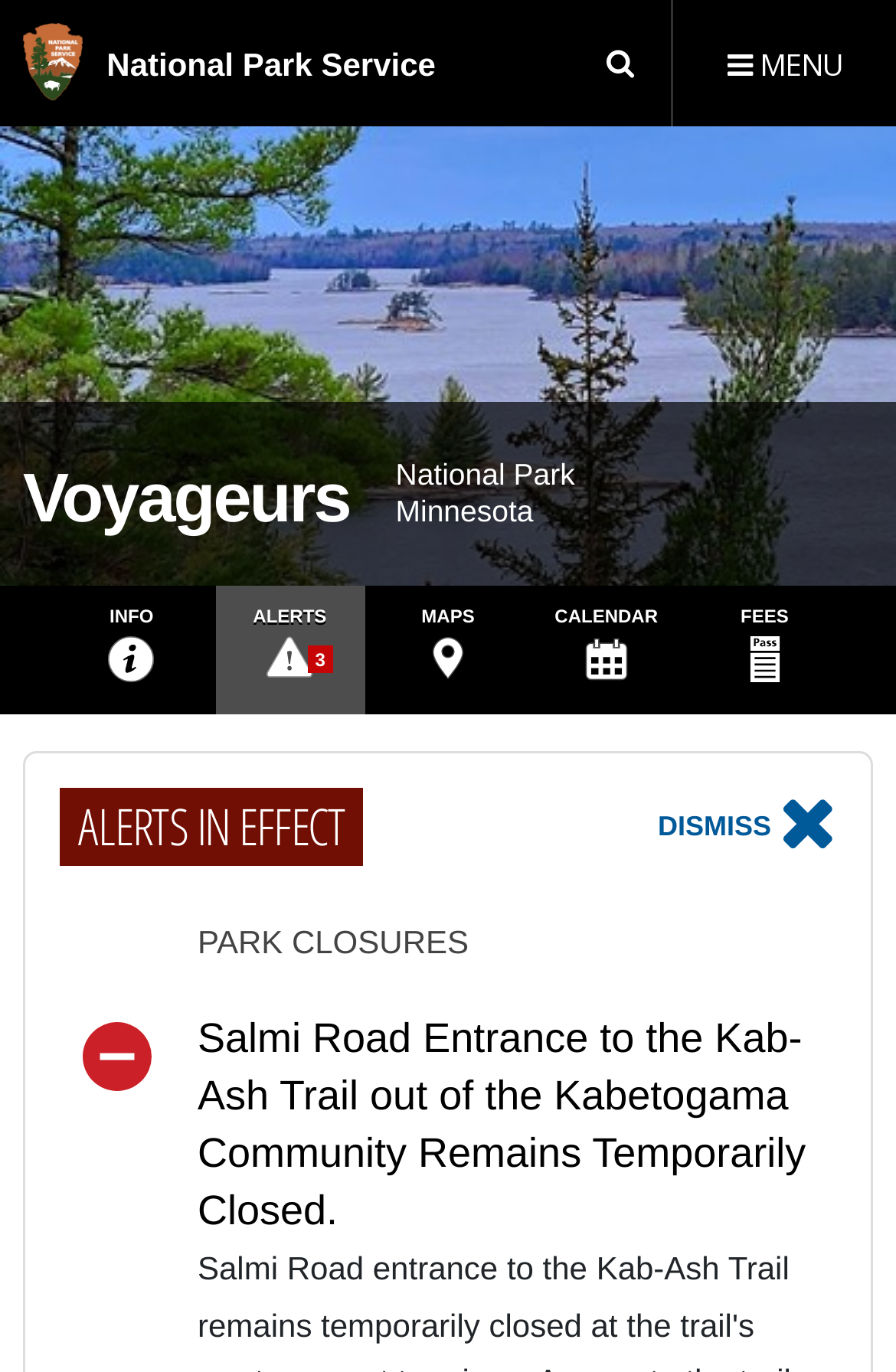Please find the bounding box coordinates of the element that you should click to achieve the following instruction: "Open the menu". The coordinates should be presented as four float numbers between 0 and 1: [left, top, right, bottom].

[0.749, 0.0, 1.0, 0.092]